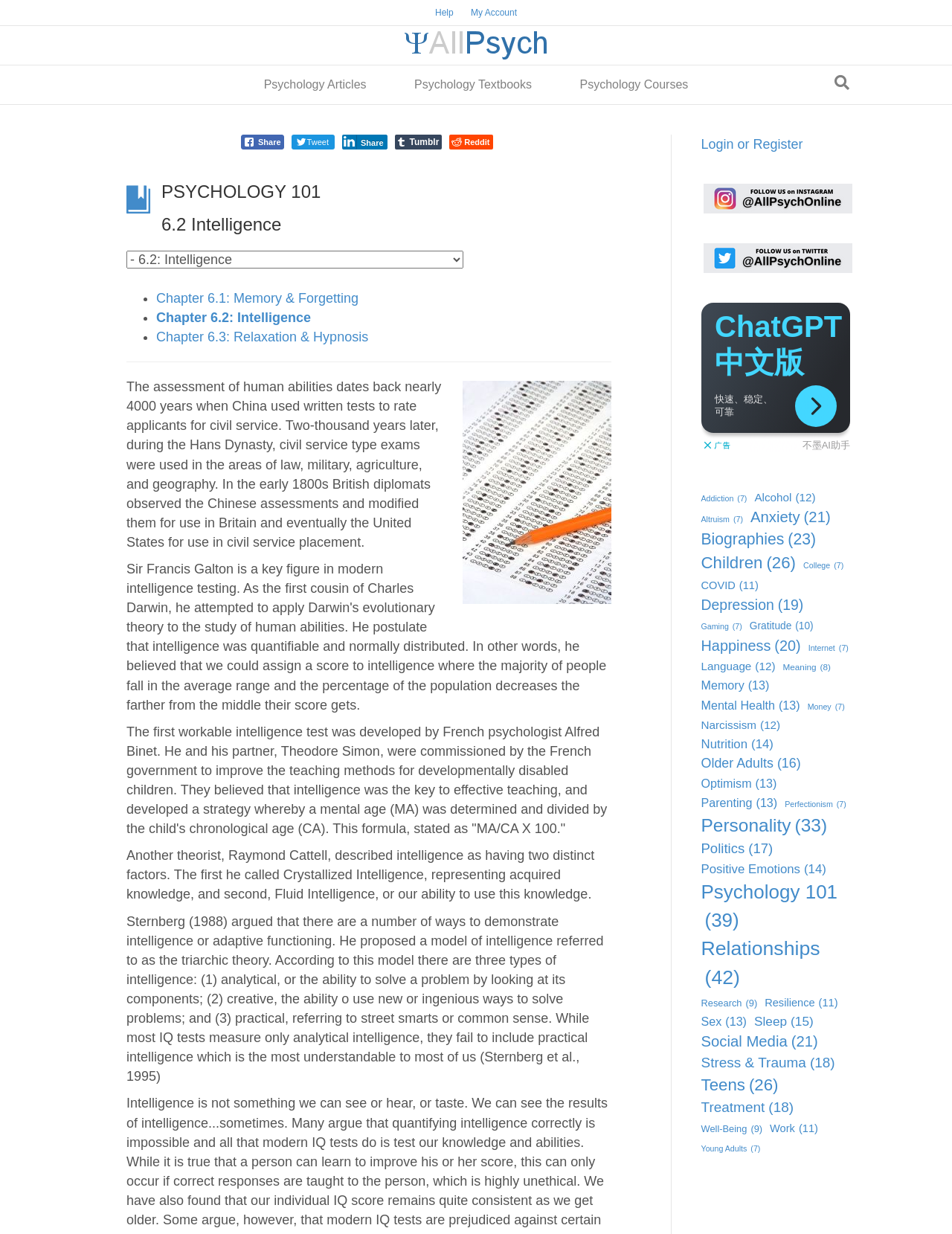Identify the bounding box of the HTML element described here: "aria-label="Advertisement" name="aswift_0" title="Advertisement"". Provide the coordinates as four float numbers between 0 and 1: [left, top, right, bottom].

[0.736, 0.246, 0.893, 0.366]